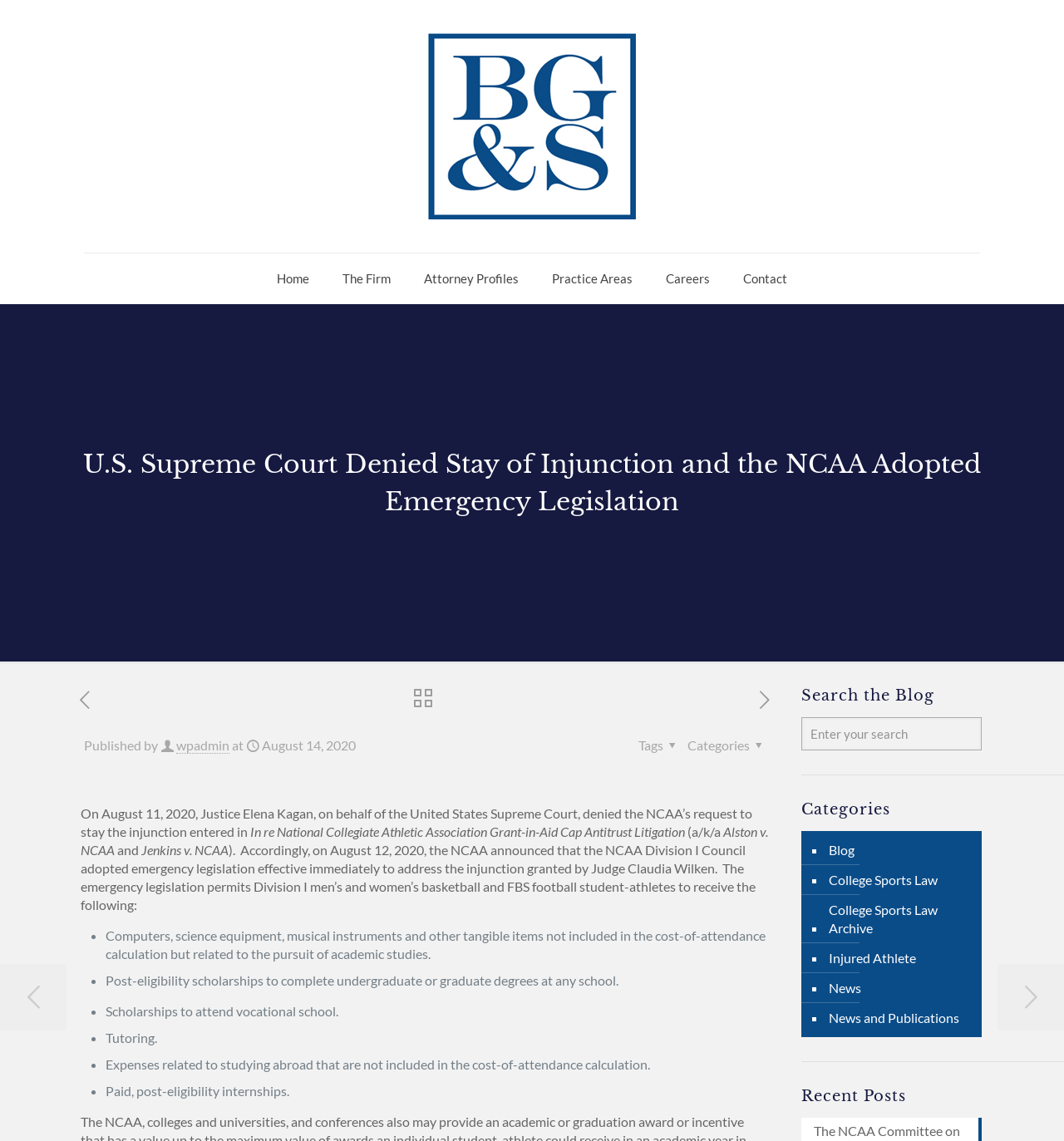What is the purpose of the search bar?
Provide an in-depth and detailed explanation in response to the question.

The search bar is located on the right-hand side of the webpage, and it allows users to search for specific topics or keywords within the blog. This suggests that the purpose of the search bar is to facilitate searching of the blog content.